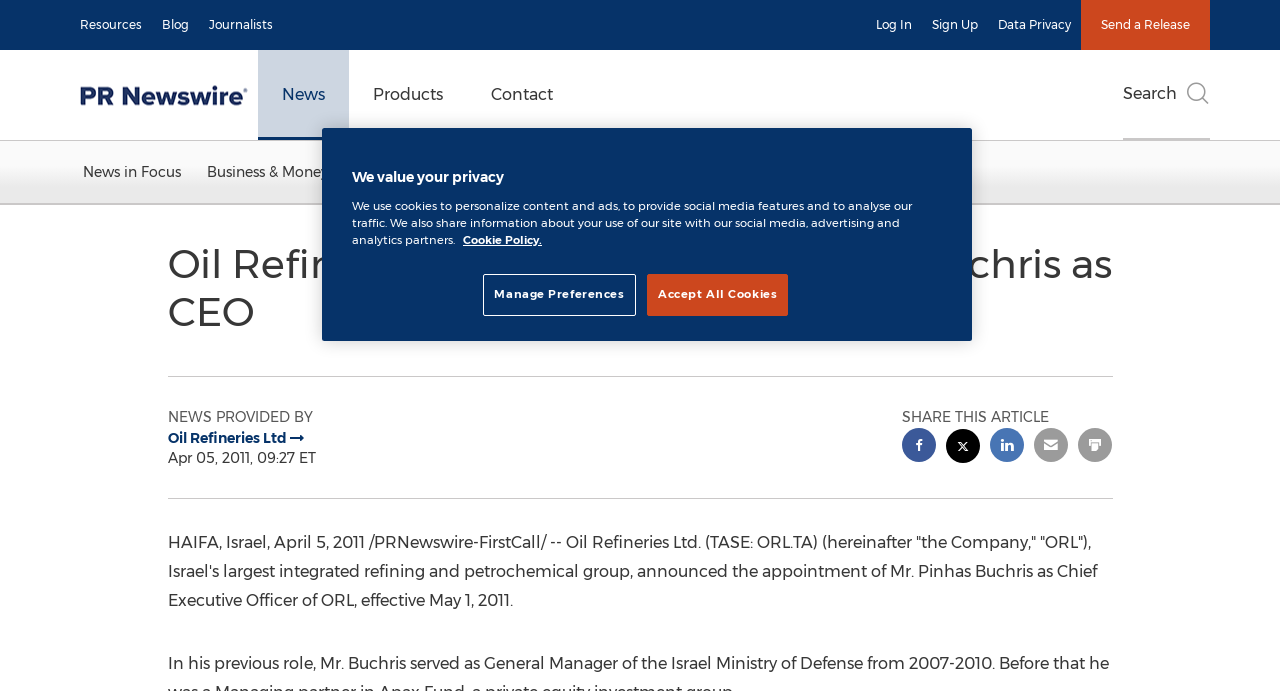Please find the bounding box coordinates of the section that needs to be clicked to achieve this instruction: "Click on Blog".

[0.119, 0.0, 0.155, 0.072]